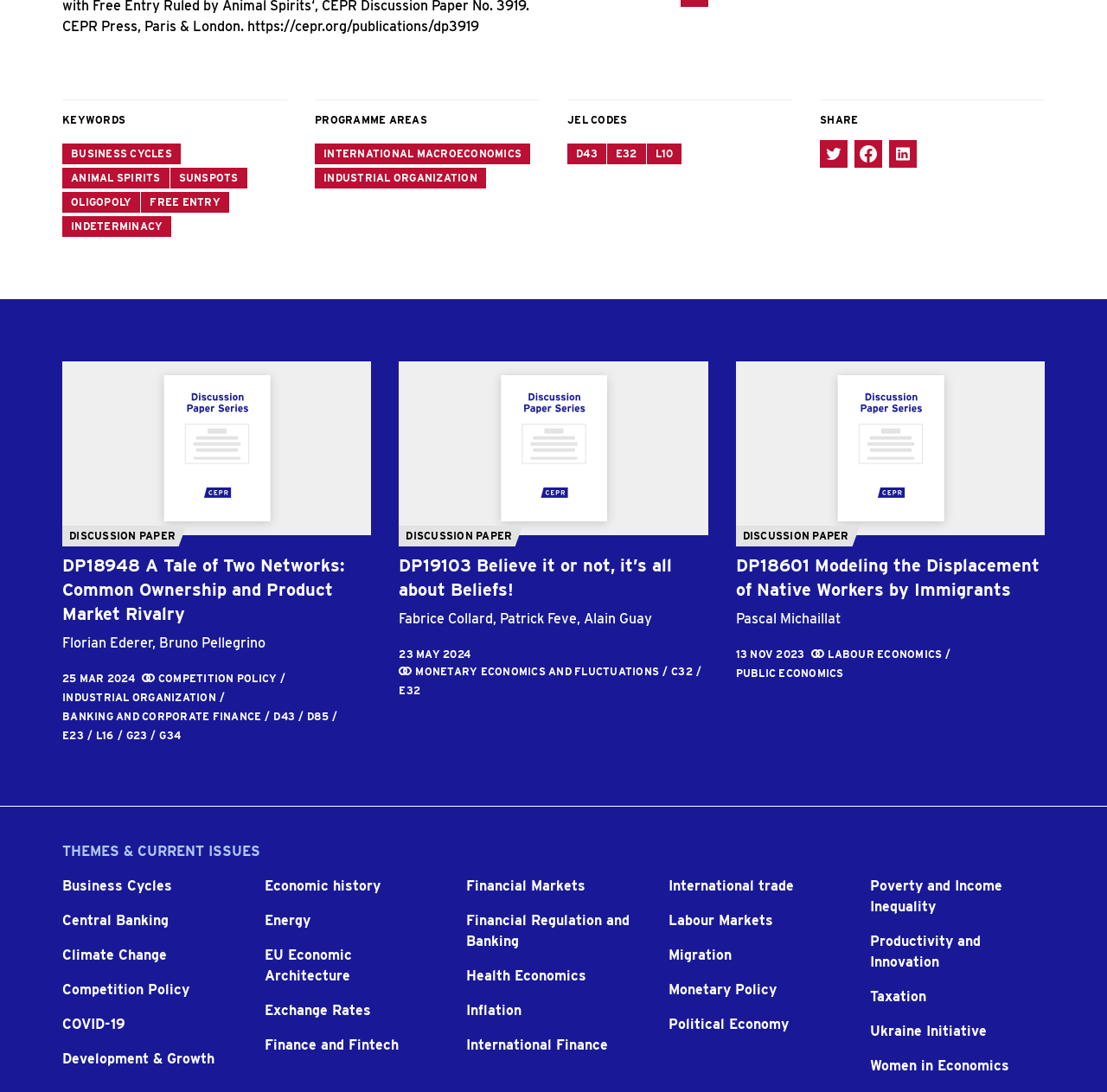Determine the bounding box coordinates for the area you should click to complete the following instruction: "Click on the 'BUSINESS CYCLES' link".

[0.056, 0.131, 0.163, 0.15]